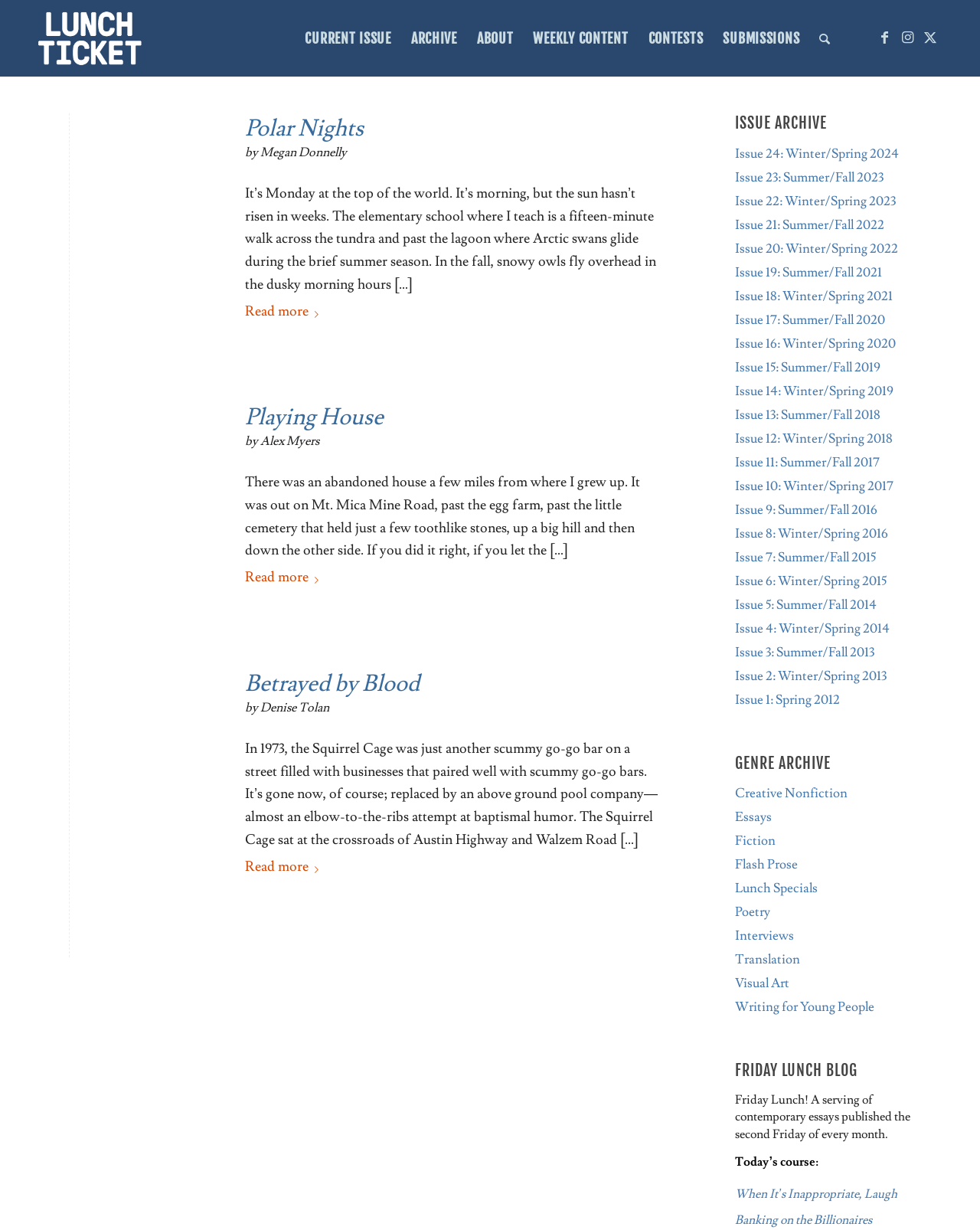Identify the bounding box for the given UI element using the description provided. Coordinates should be in the format (top-left x, top-left y, bottom-right x, bottom-right y) and must be between 0 and 1. Here is the description: title="Betrayed by Blood"

[0.039, 0.547, 0.211, 0.684]